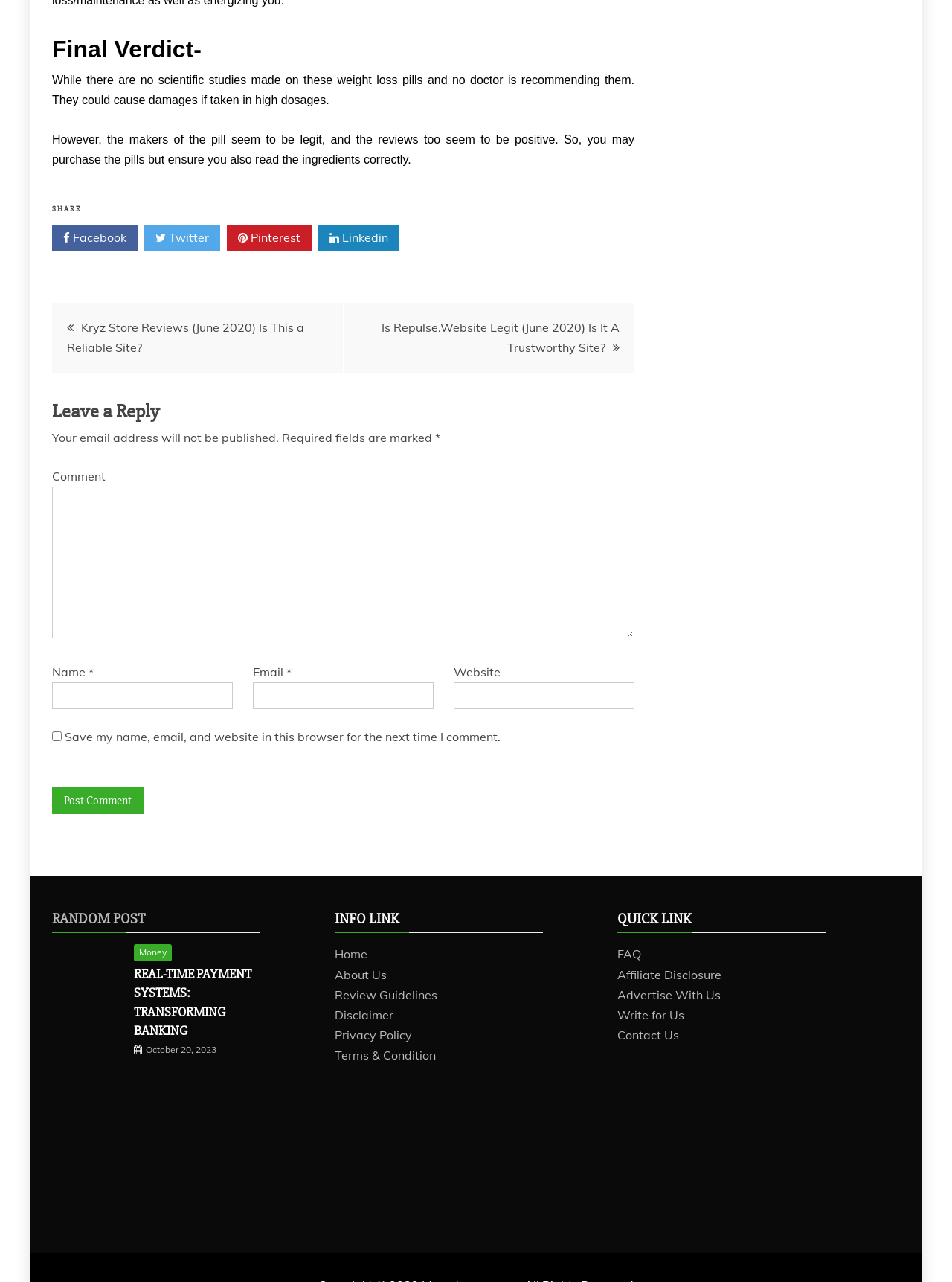Please identify the bounding box coordinates of the element I should click to complete this instruction: 'Click the 'Post Comment' button'. The coordinates should be given as four float numbers between 0 and 1, like this: [left, top, right, bottom].

[0.055, 0.614, 0.151, 0.635]